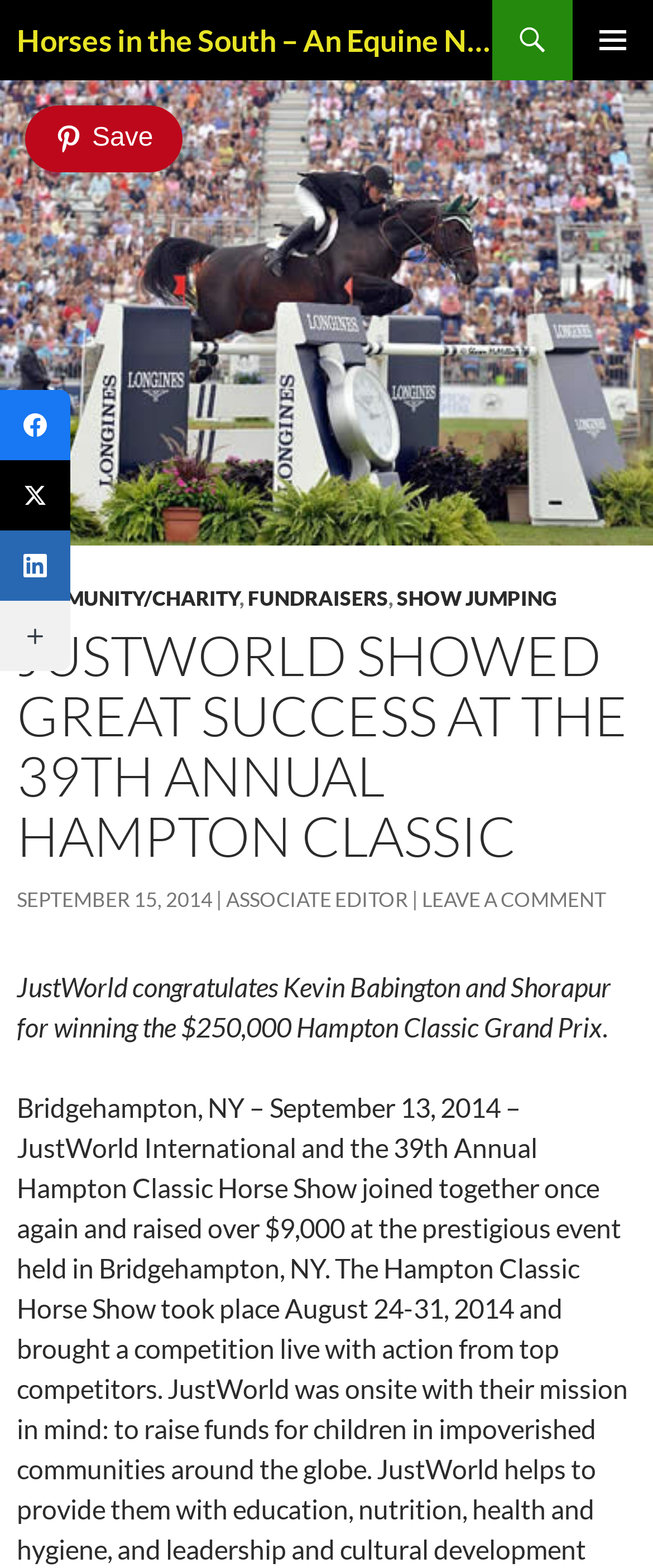Respond with a single word or phrase to the following question:
What is the name of the event mentioned in the article?

Hampton Classic